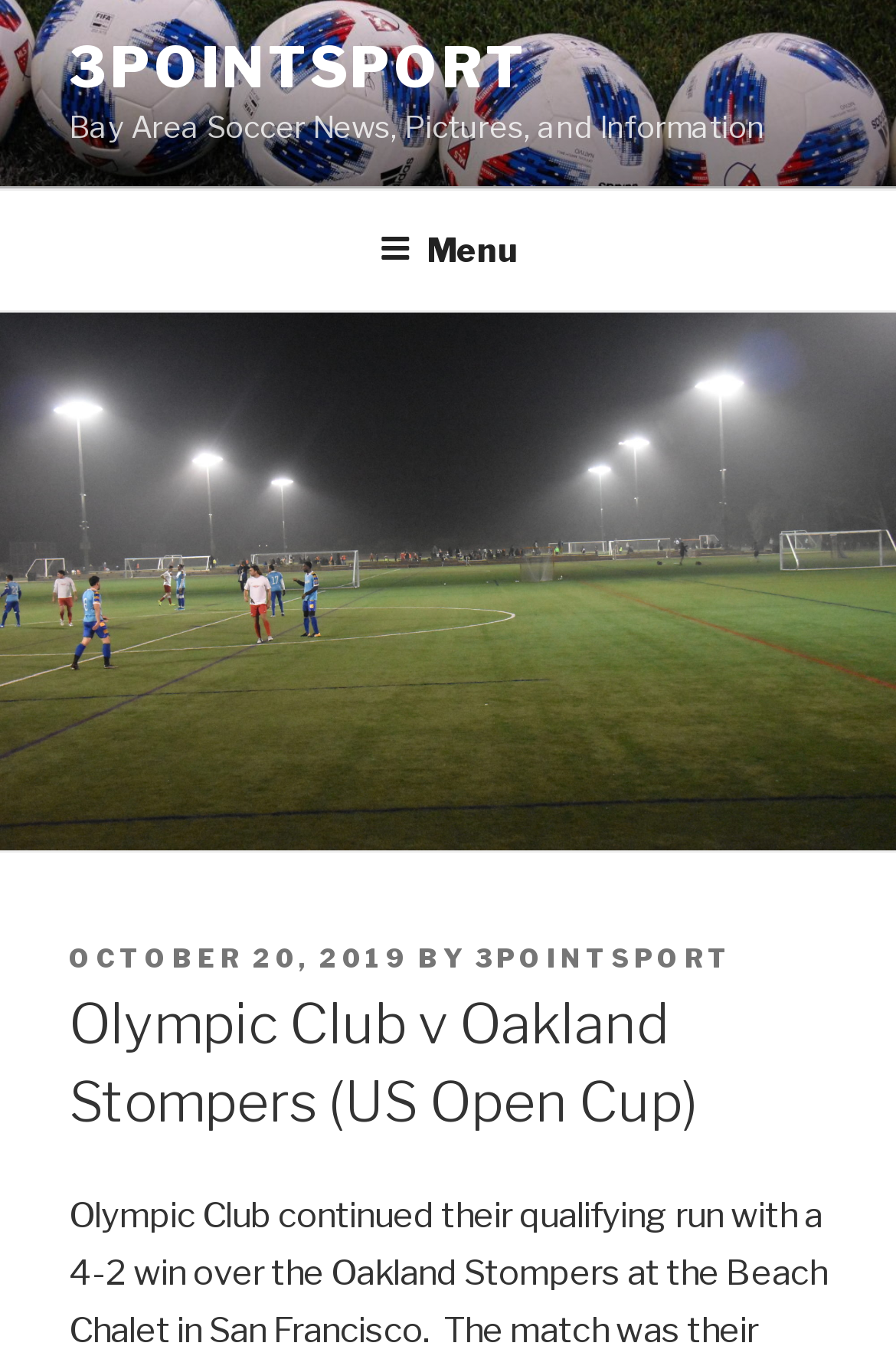Give the bounding box coordinates for the element described as: "3pointsport".

[0.077, 0.025, 0.59, 0.074]